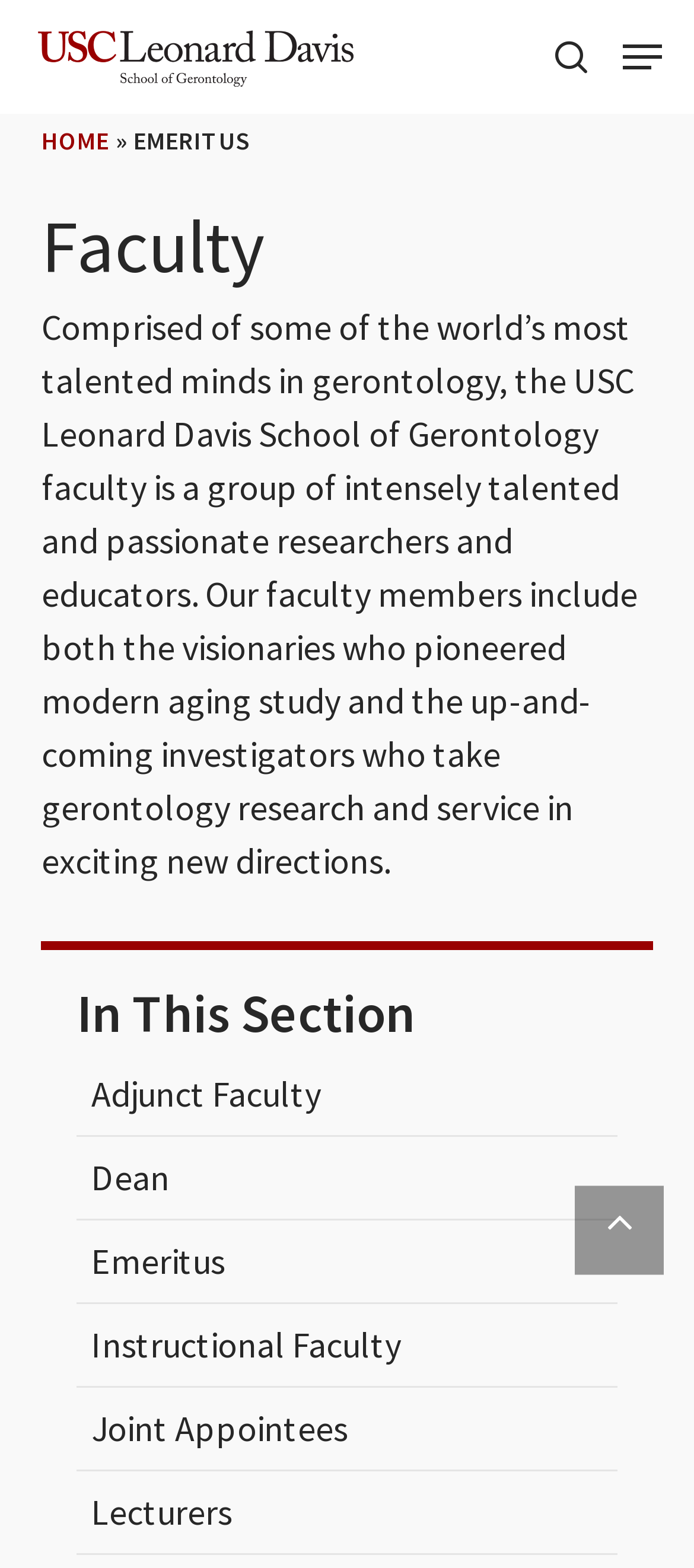Please determine the bounding box coordinates of the section I need to click to accomplish this instruction: "view emeritus faculty".

[0.132, 0.788, 0.324, 0.822]